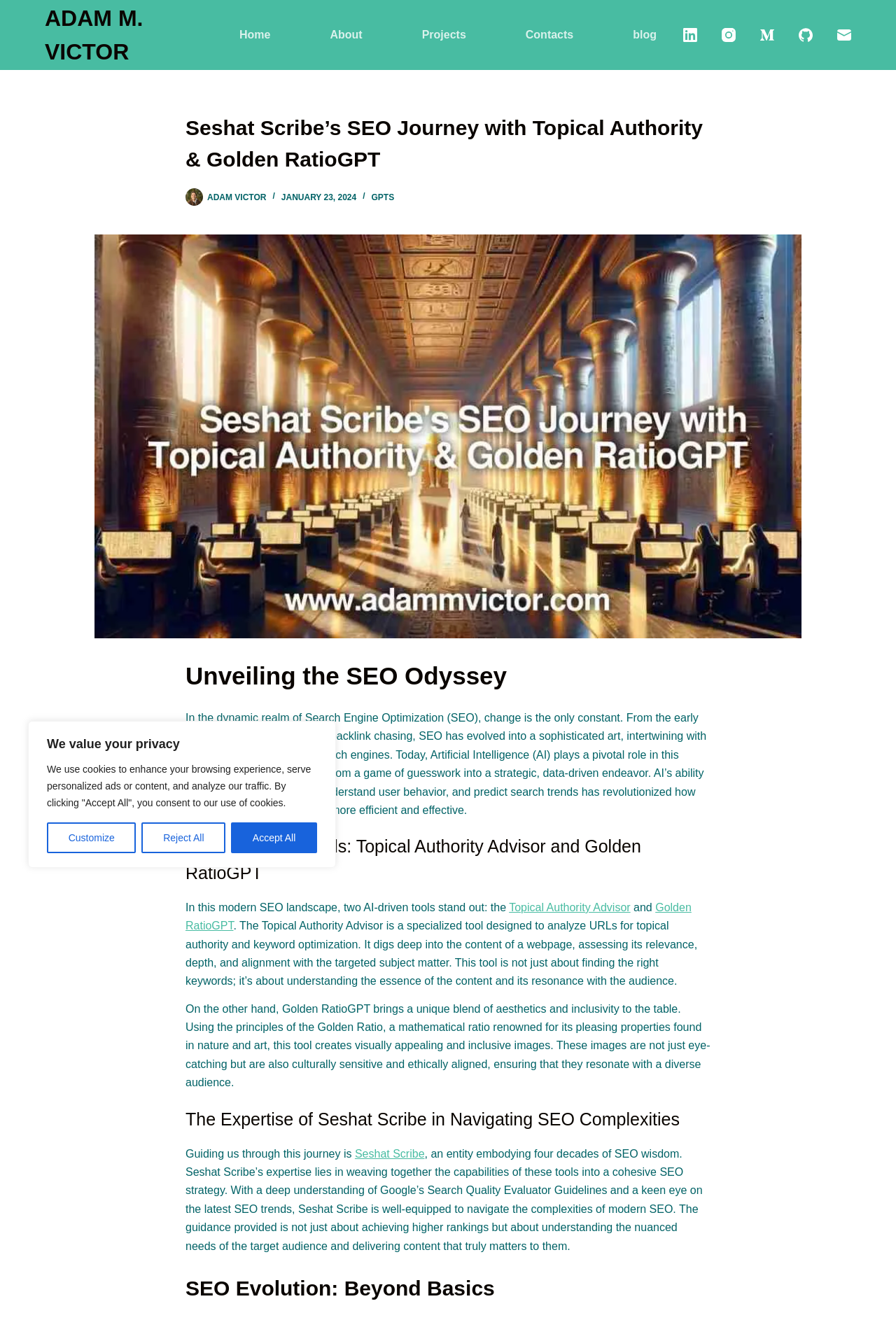Please specify the bounding box coordinates of the clickable region to carry out the following instruction: "Learn more about Topical Authority Advisor". The coordinates should be four float numbers between 0 and 1, in the format [left, top, right, bottom].

[0.568, 0.683, 0.704, 0.692]